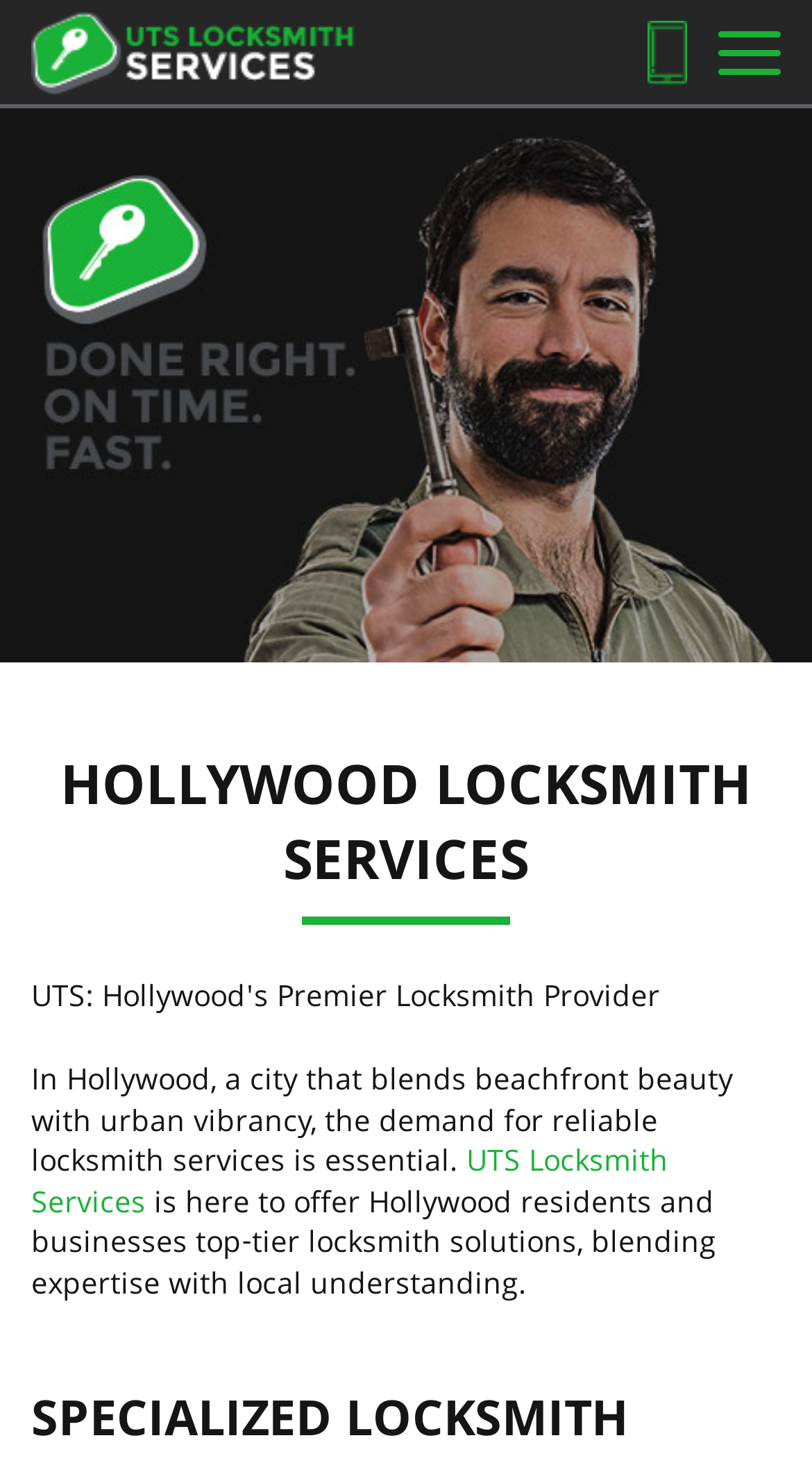Highlight the bounding box coordinates of the region I should click on to meet the following instruction: "Click on Call Us Now".

[0.797, 0.0, 0.846, 0.079]